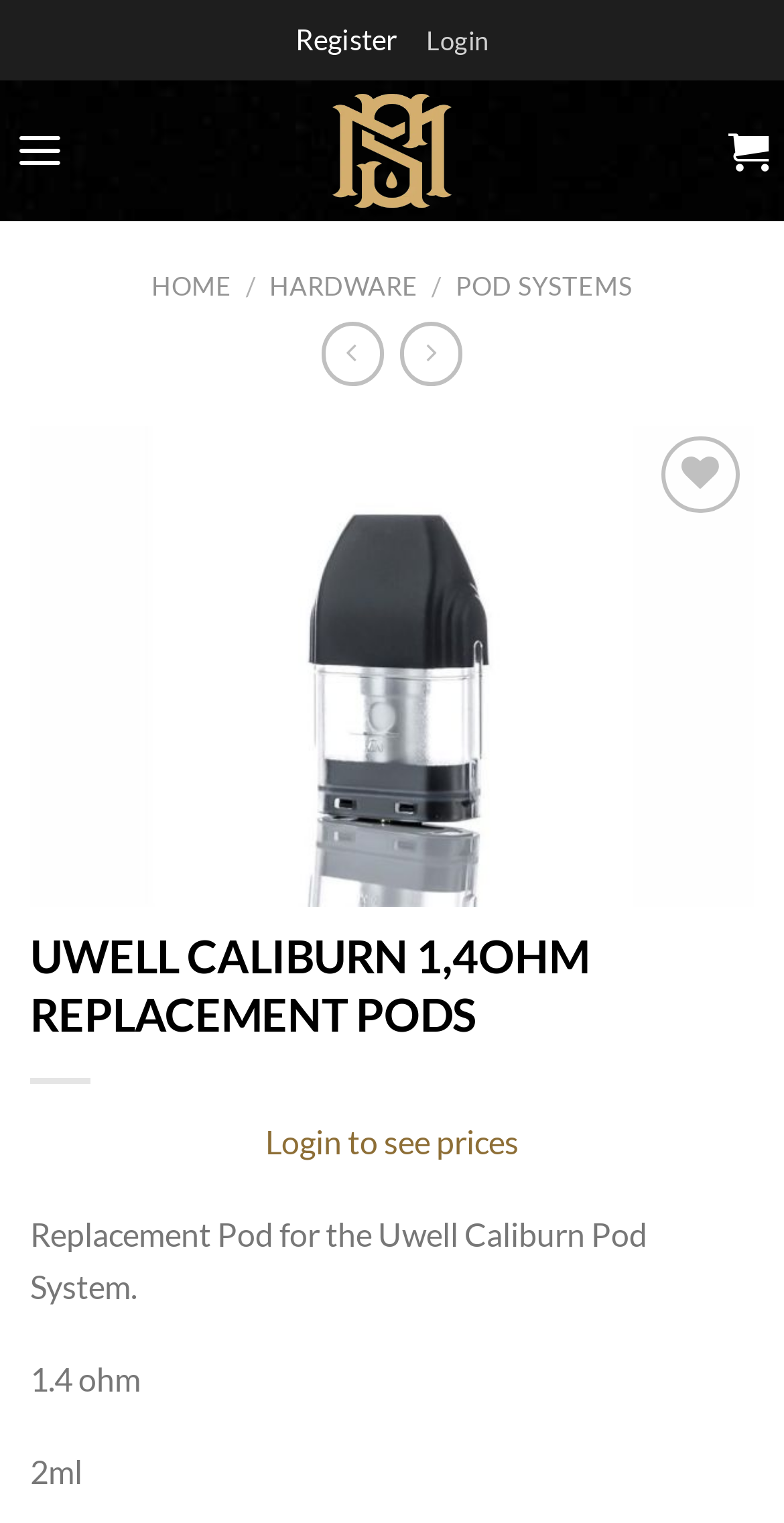Provide the bounding box coordinates for the area that should be clicked to complete the instruction: "Login to see prices".

[0.338, 0.736, 0.662, 0.761]